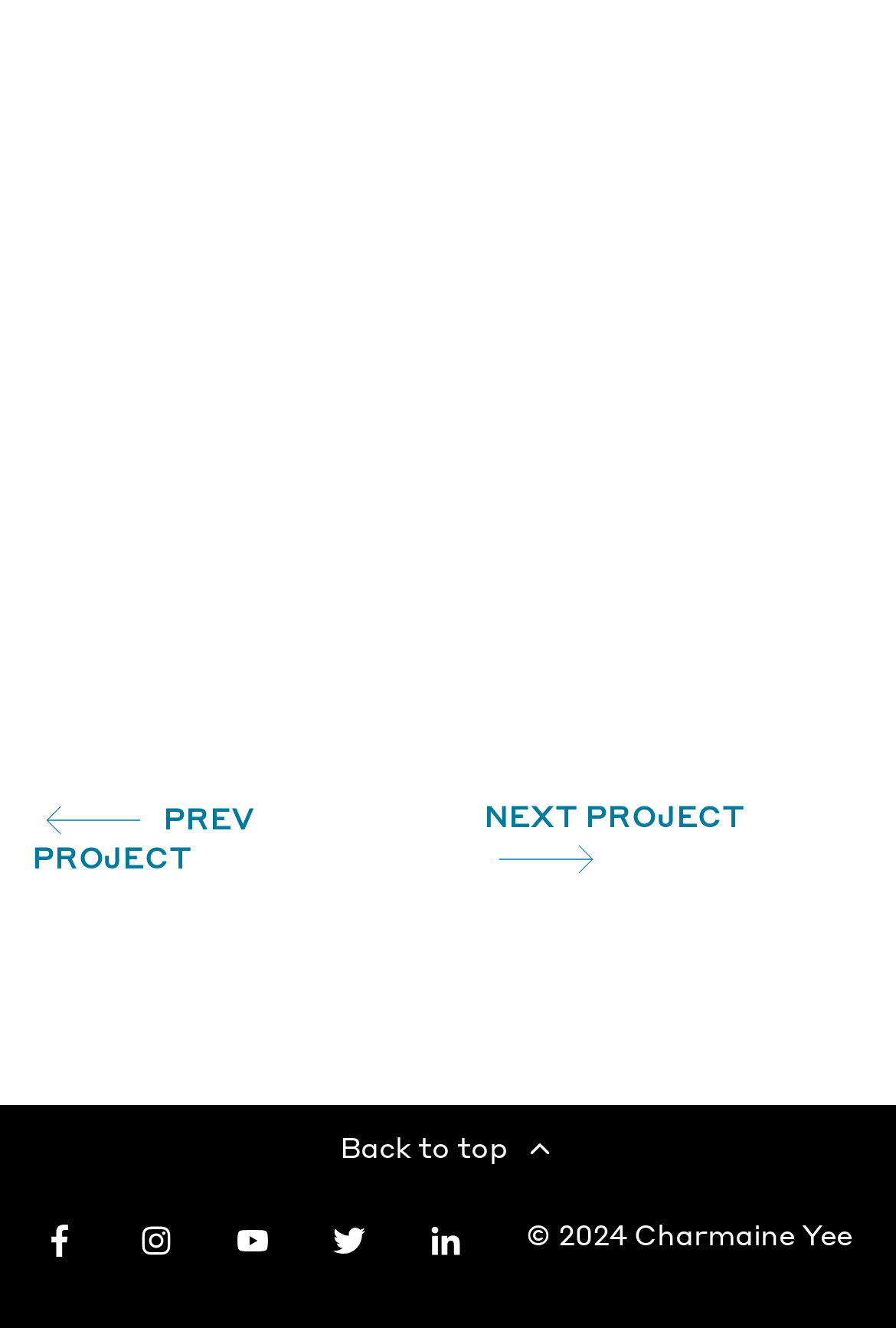Please find the bounding box coordinates of the element that must be clicked to perform the given instruction: "visit Facebook page". The coordinates should be four float numbers from 0 to 1, i.e., [left, top, right, bottom].

[0.049, 0.91, 0.103, 0.958]